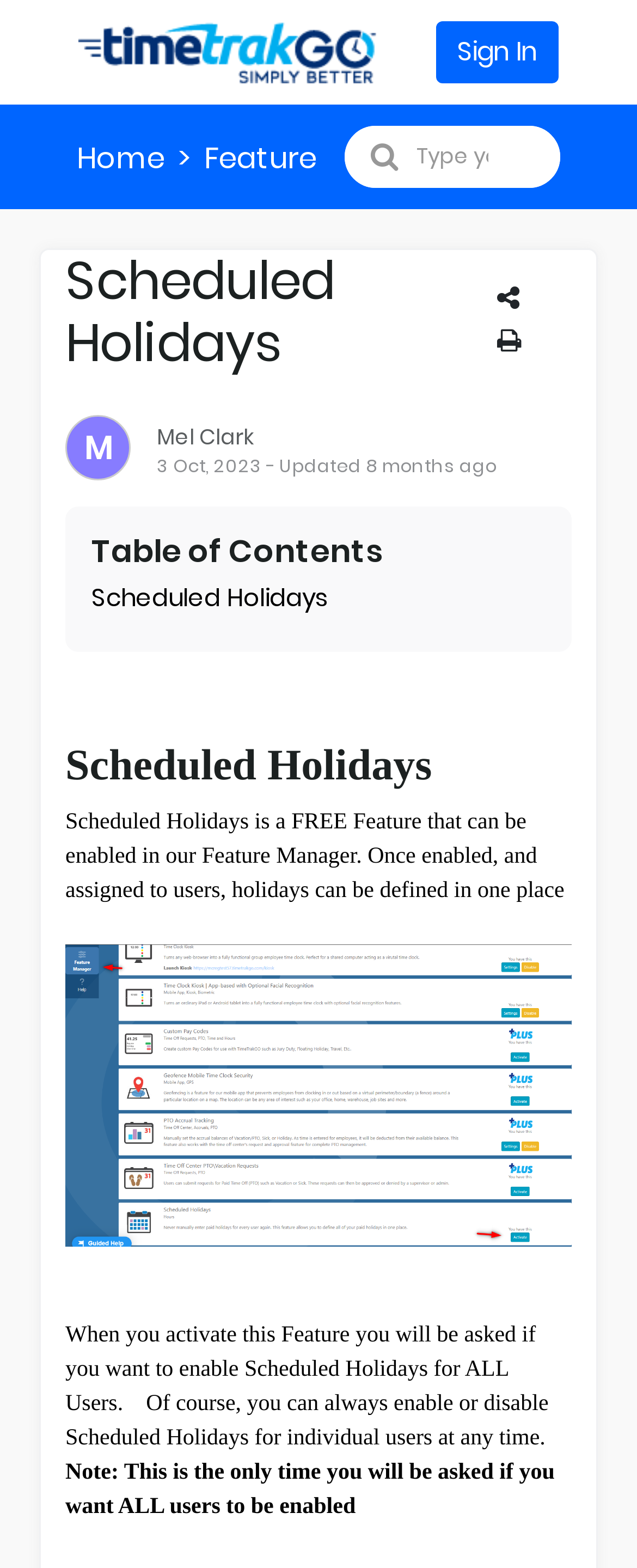Produce a meticulous description of the webpage.

The webpage is about Scheduled Holidays in a Knowledge Base. At the top left, there is a logo image with a link. Next to it, there is a "Sign In" link. Below the logo, there is a navigation menu with links to "Home", "Feature Manager", and a textbox to type a question.

The main content of the page is divided into sections. The first section has a heading "Scheduled Holidays" with two buttons on the right side. Below the heading, there is a profile section with the user's initials "M", name "Mel Clark", and a timestamp "3 Oct, 2023 - Updated" with an additional note "8 months ago".

The next section has a heading "Table of Contents" with a link to "Scheduled Holidays" below it. This link has a duplicate heading "Scheduled Holidays" inside it. 

The main content of the page starts with a heading "Scheduled Holidays" followed by a paragraph explaining what Scheduled Holidays is, a free feature that can be enabled in the Feature Manager. The text continues to explain how to enable it for all users or individual users.

There are no images on the page except for the logo at the top left and the two buttons next to the "Scheduled Holidays" heading. The page has a simple layout with clear headings and concise text.